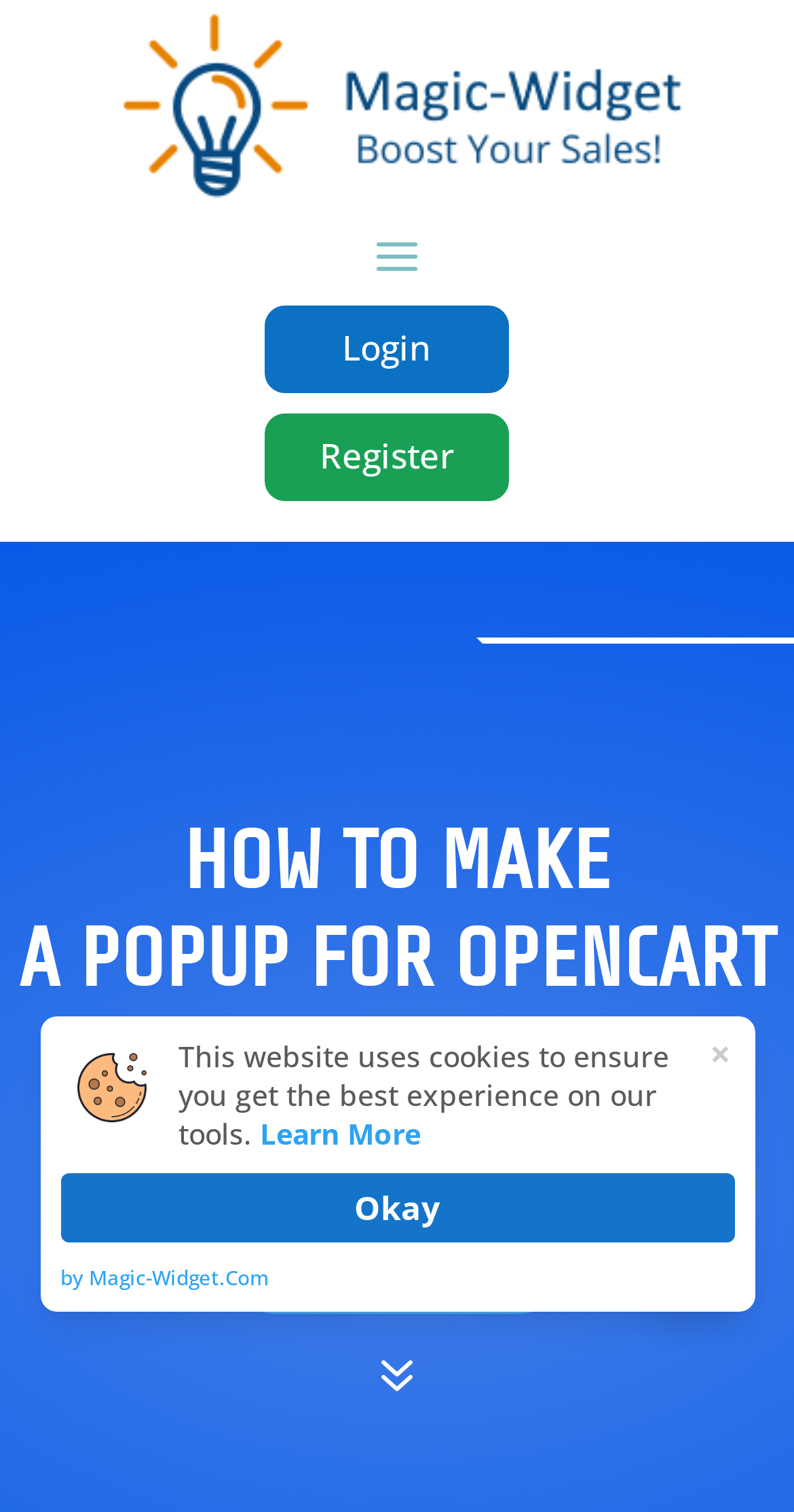Provide the bounding box coordinates of the area you need to click to execute the following instruction: "Click the Register link".

[0.333, 0.274, 0.641, 0.332]